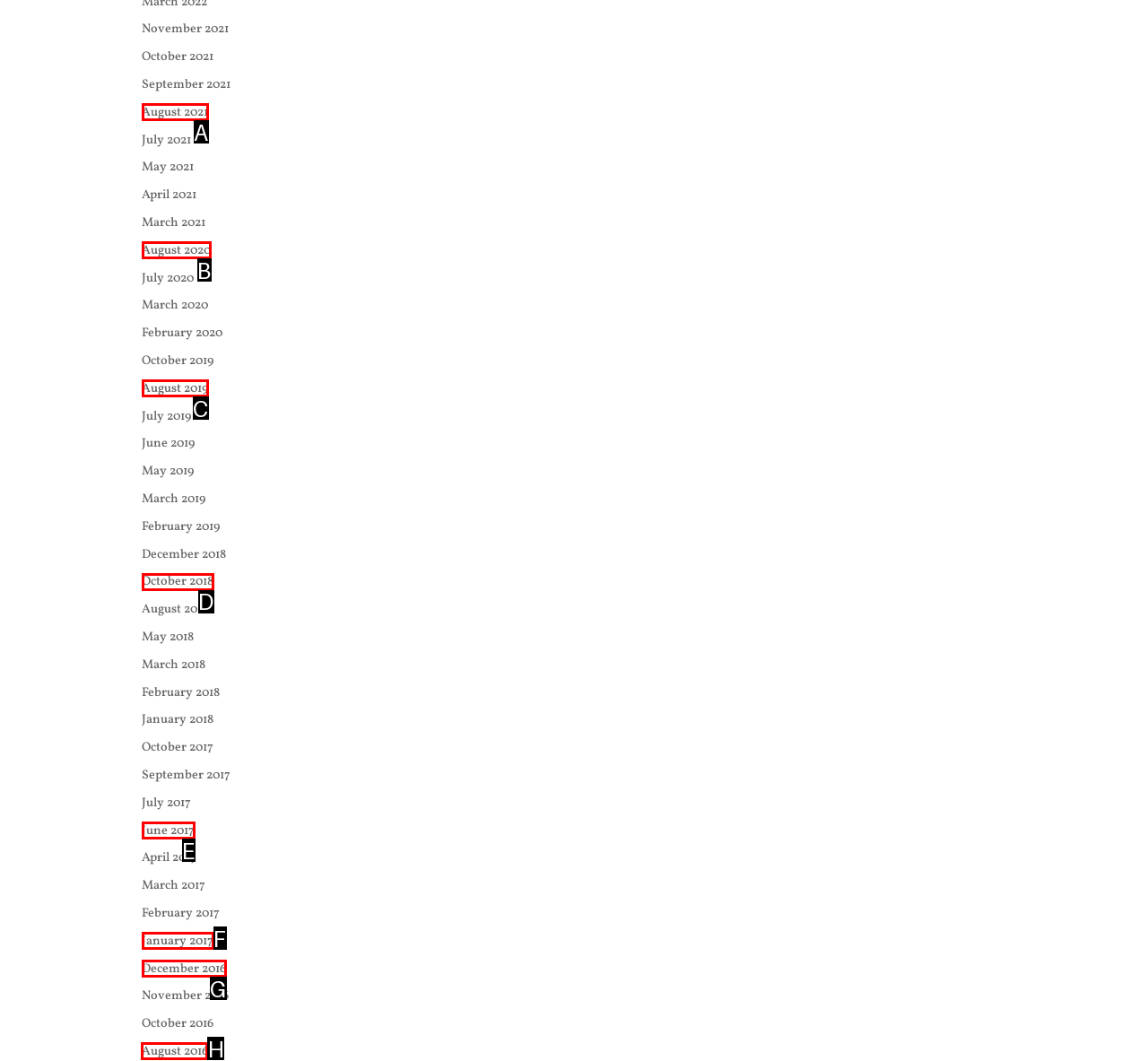Determine which UI element I need to click to achieve the following task: View August 2016 Provide your answer as the letter of the selected option.

H